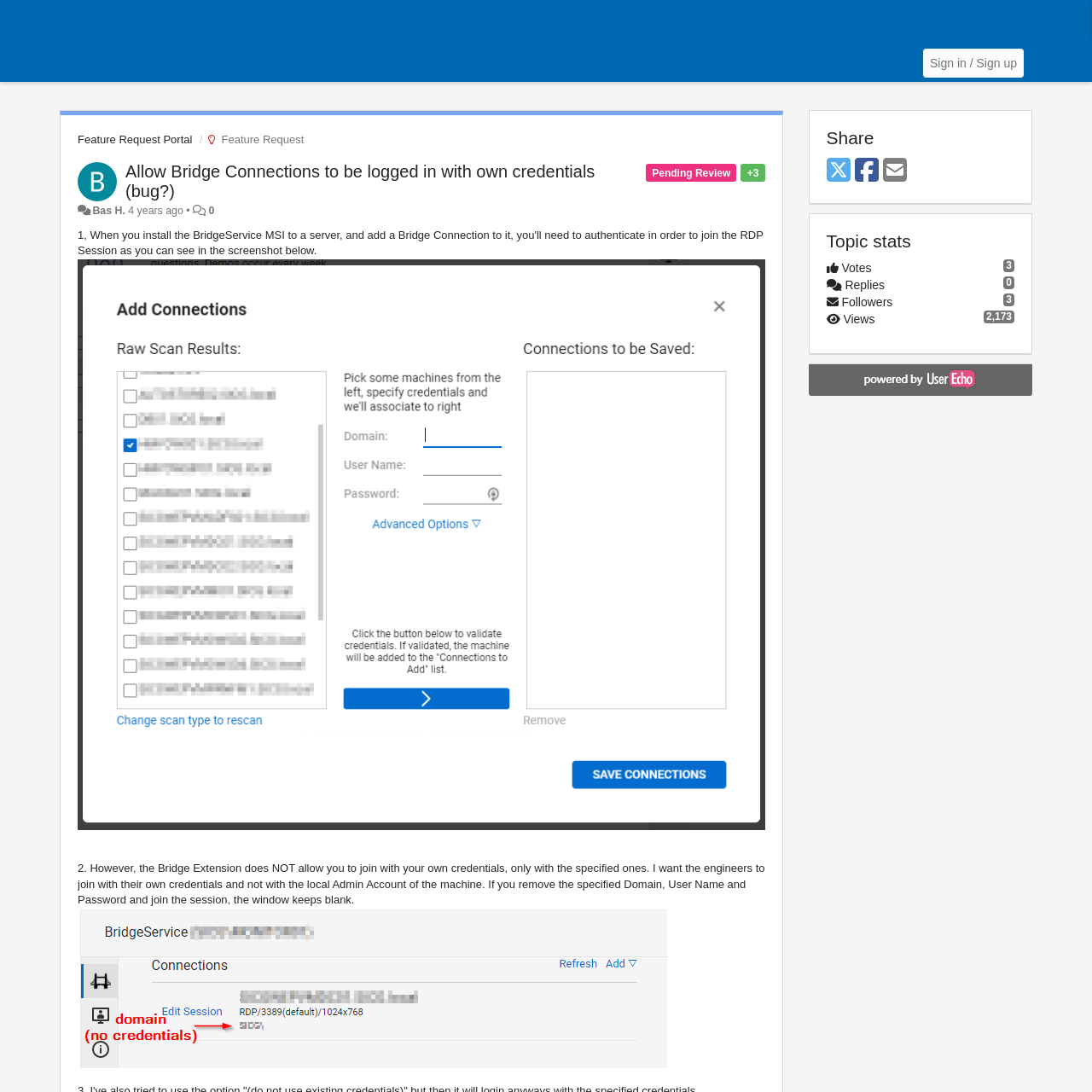Pinpoint the bounding box coordinates of the area that must be clicked to complete this instruction: "Sign in or sign up".

[0.845, 0.045, 0.938, 0.071]